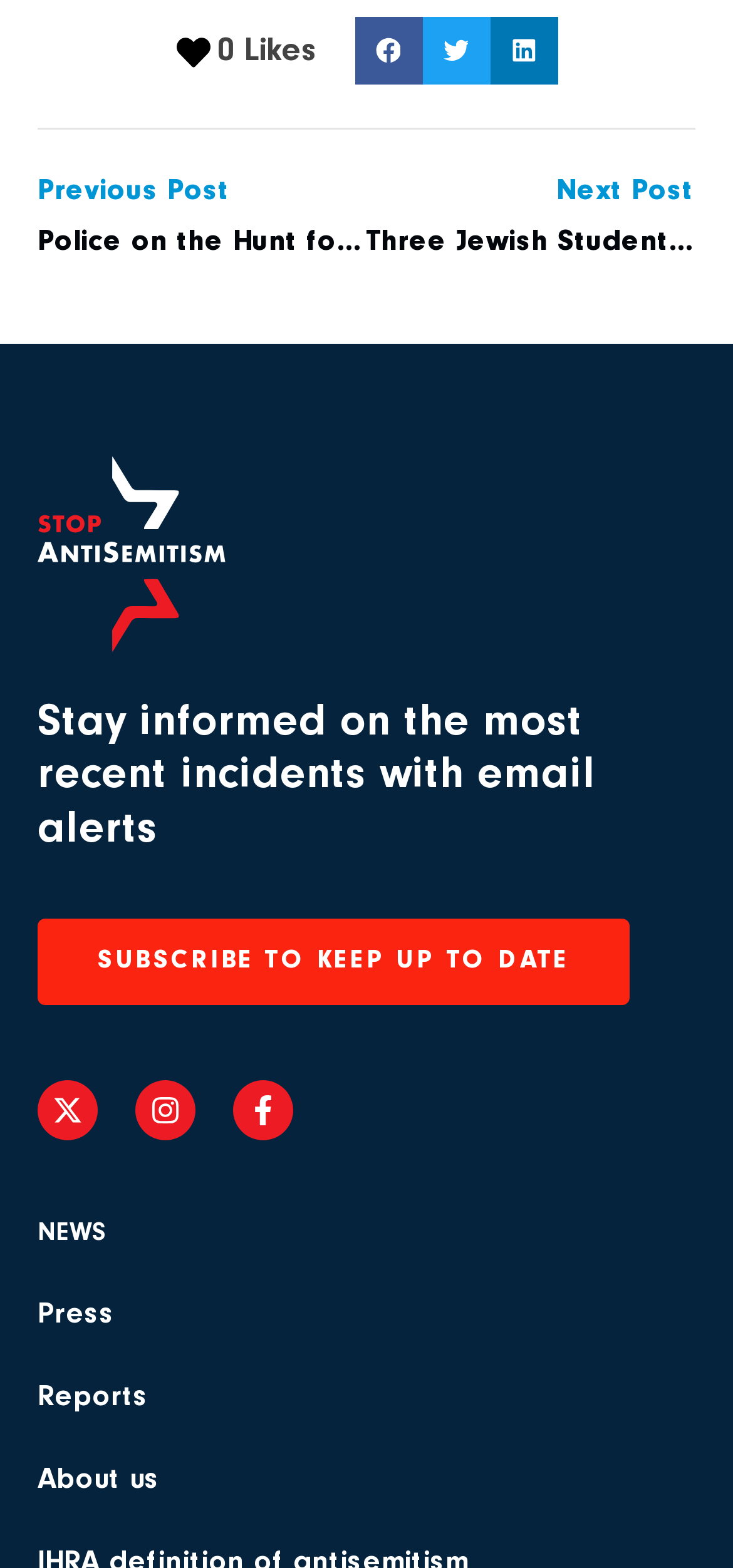What is the topic of the previous post?
Using the visual information, respond with a single word or phrase.

Vandalized Beverly Hills Synagogue